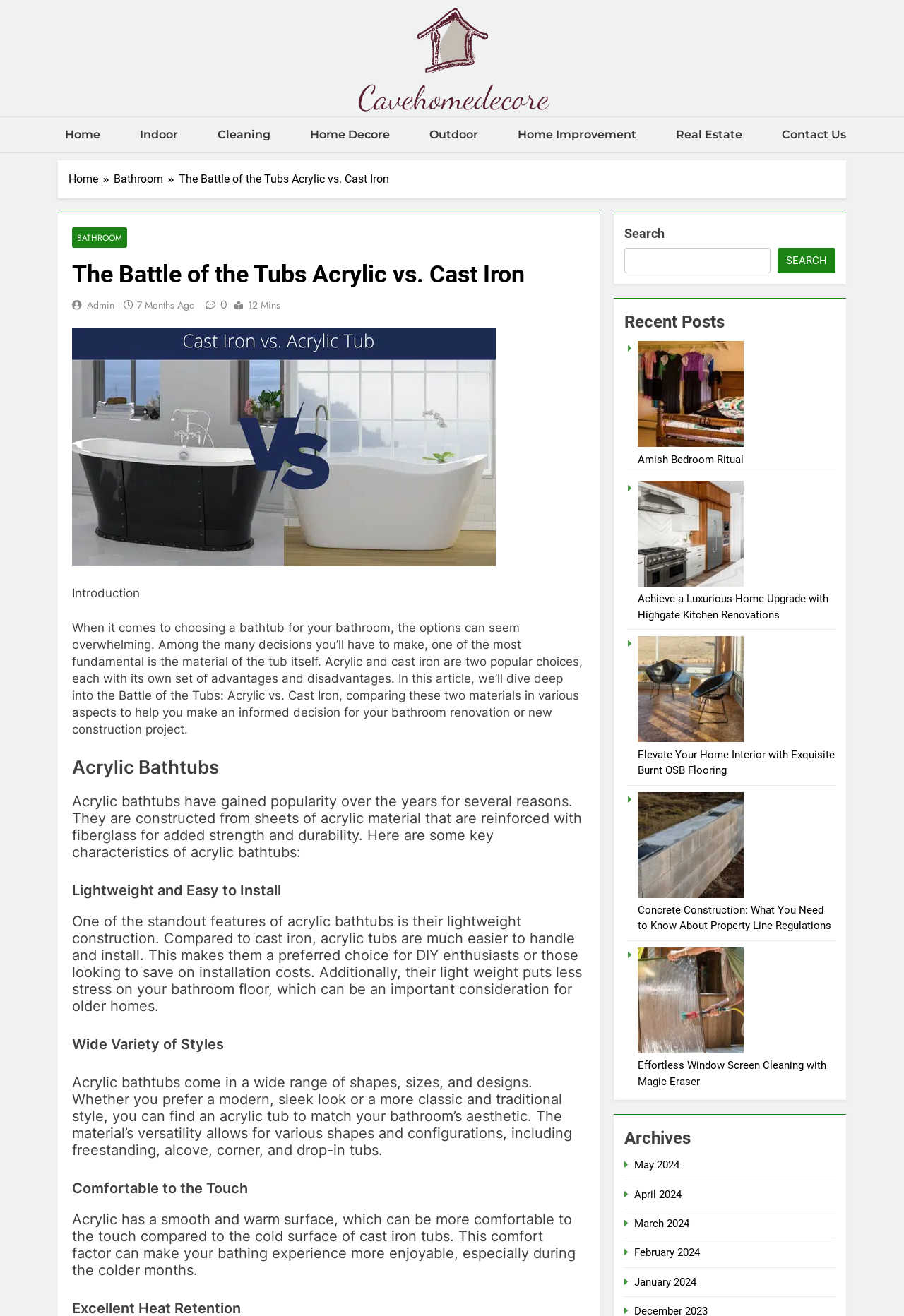Answer the question using only a single word or phrase: 
What is the section below the main article about?

Recent Posts